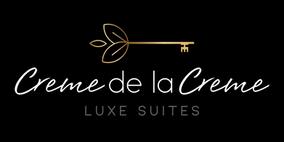Respond to the following question with a brief word or phrase:
What is symbolized by the illustration of a leaf intertwined with an ornate key?

Exclusivity and luxury